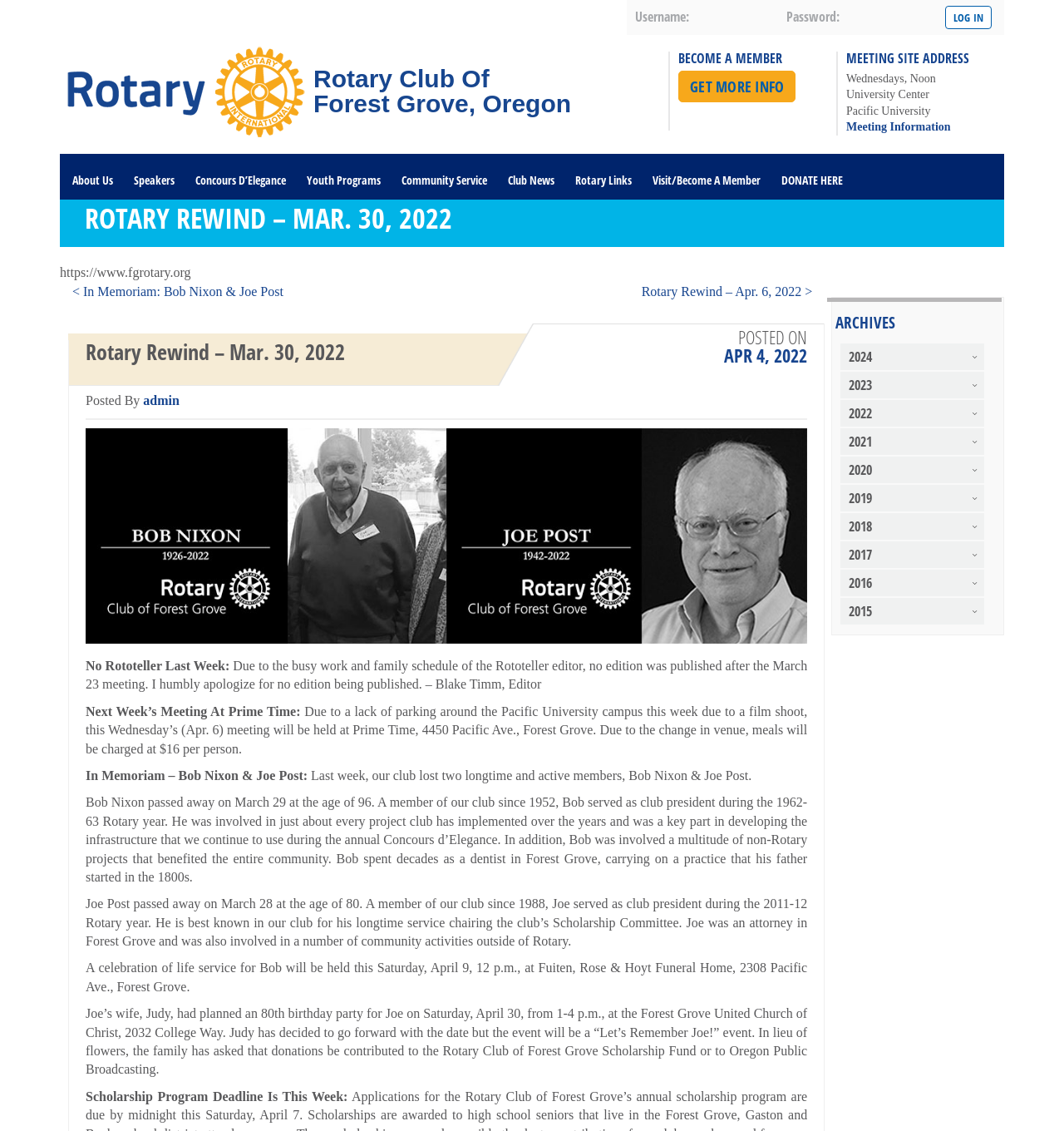Please provide a comprehensive response to the question based on the details in the image: What is the date of the celebration of life service for Bob Nixon?

I found the static text element 'A celebration of life service for Bob will be held this Saturday, April 9, 12 p.m., at Fuiten, Rose & Hoyt Funeral Home, 2308 Pacific Ave., Forest Grove.' and determined that the date of the celebration of life service for Bob Nixon is April 9.